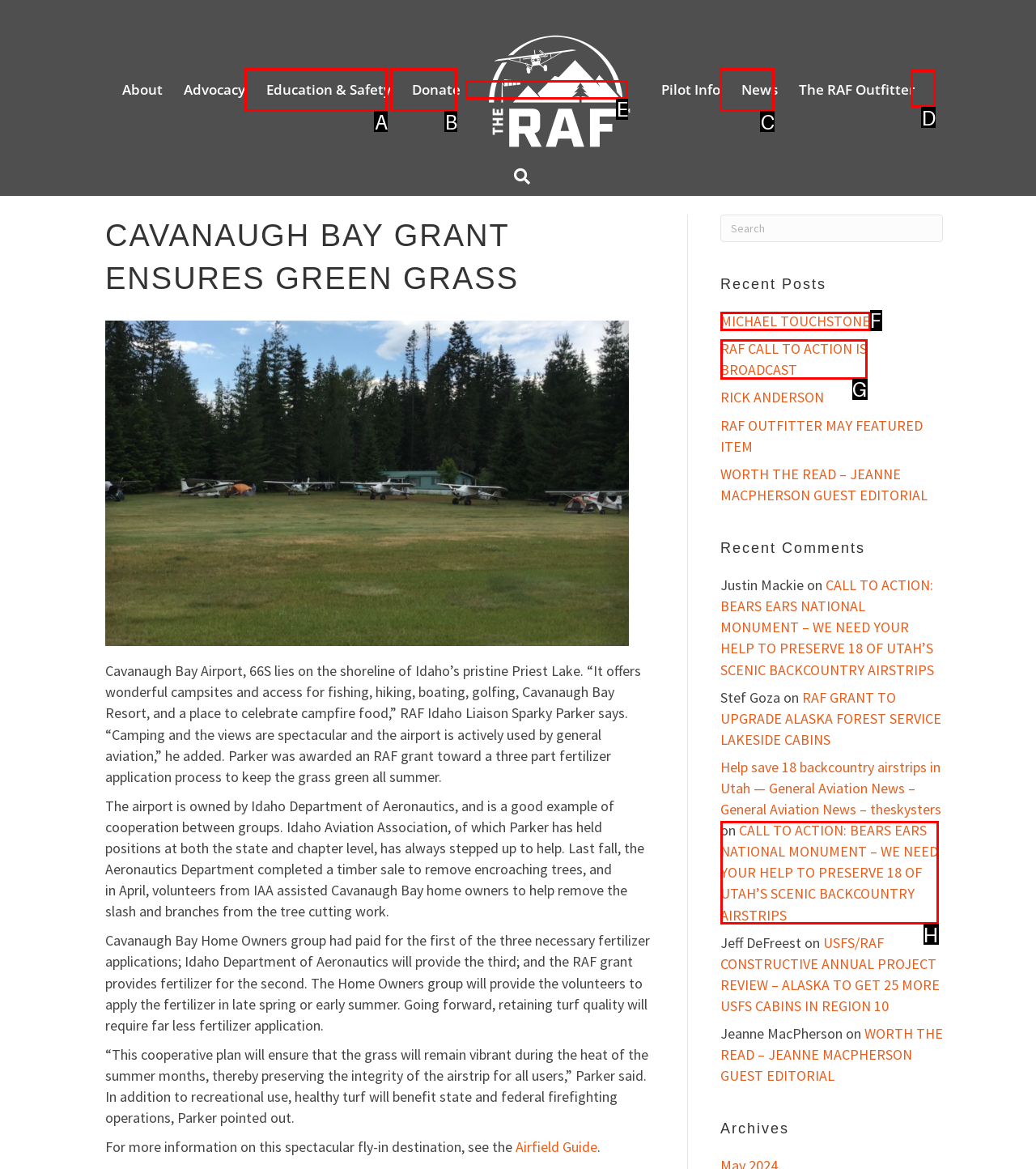Tell me which letter corresponds to the UI element that will allow you to Search for something. Answer with the letter directly.

D